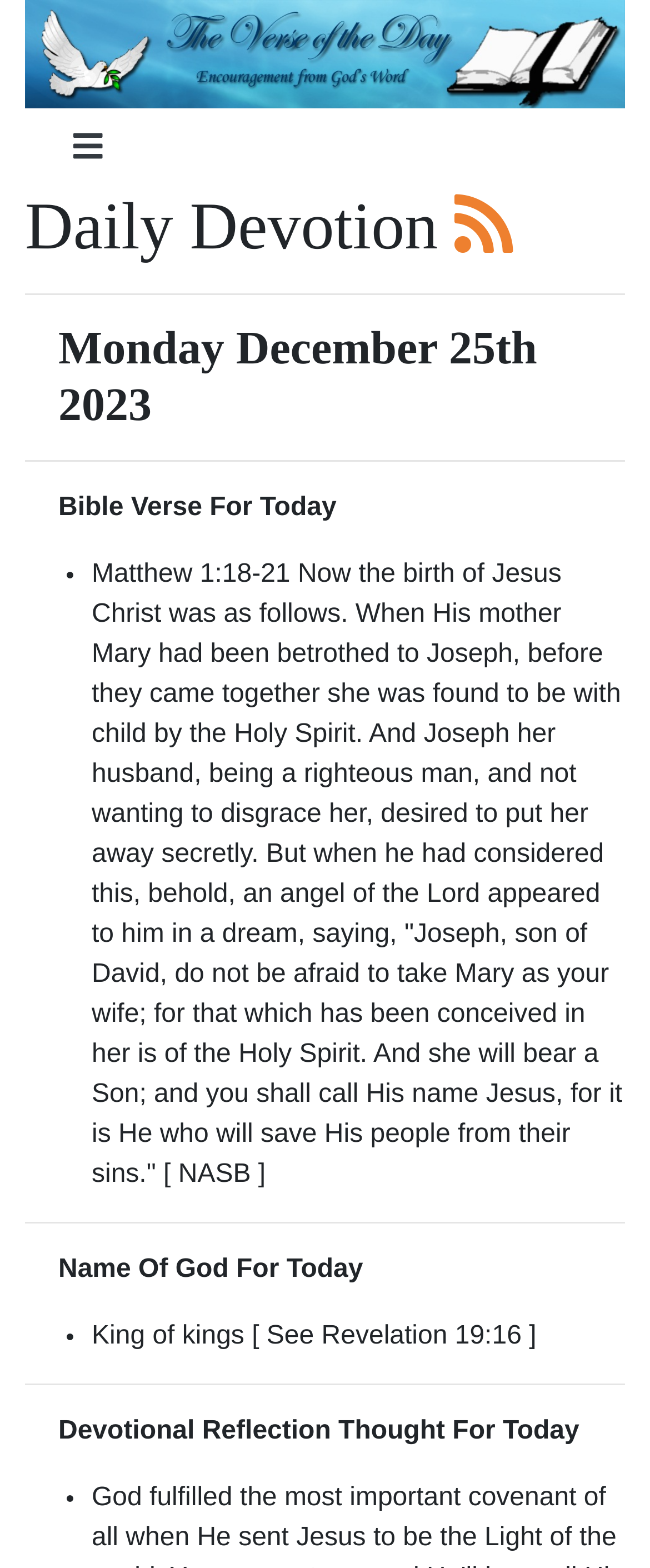What is the date of the daily devotion?
Answer the question using a single word or phrase, according to the image.

Monday December 25th 2023